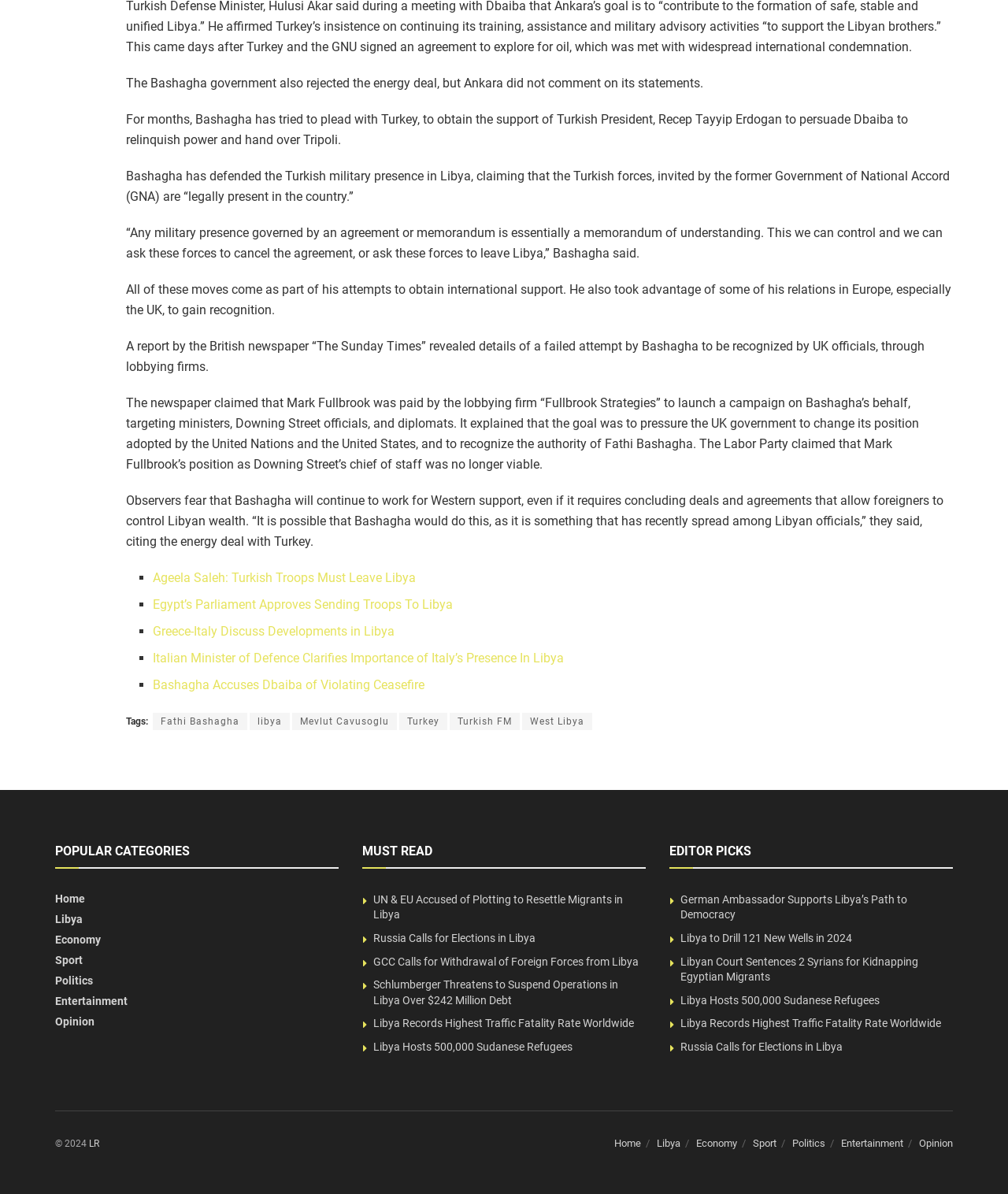Locate the bounding box for the described UI element: "Fathi Bashagha". Ensure the coordinates are four float numbers between 0 and 1, formatted as [left, top, right, bottom].

[0.152, 0.597, 0.245, 0.611]